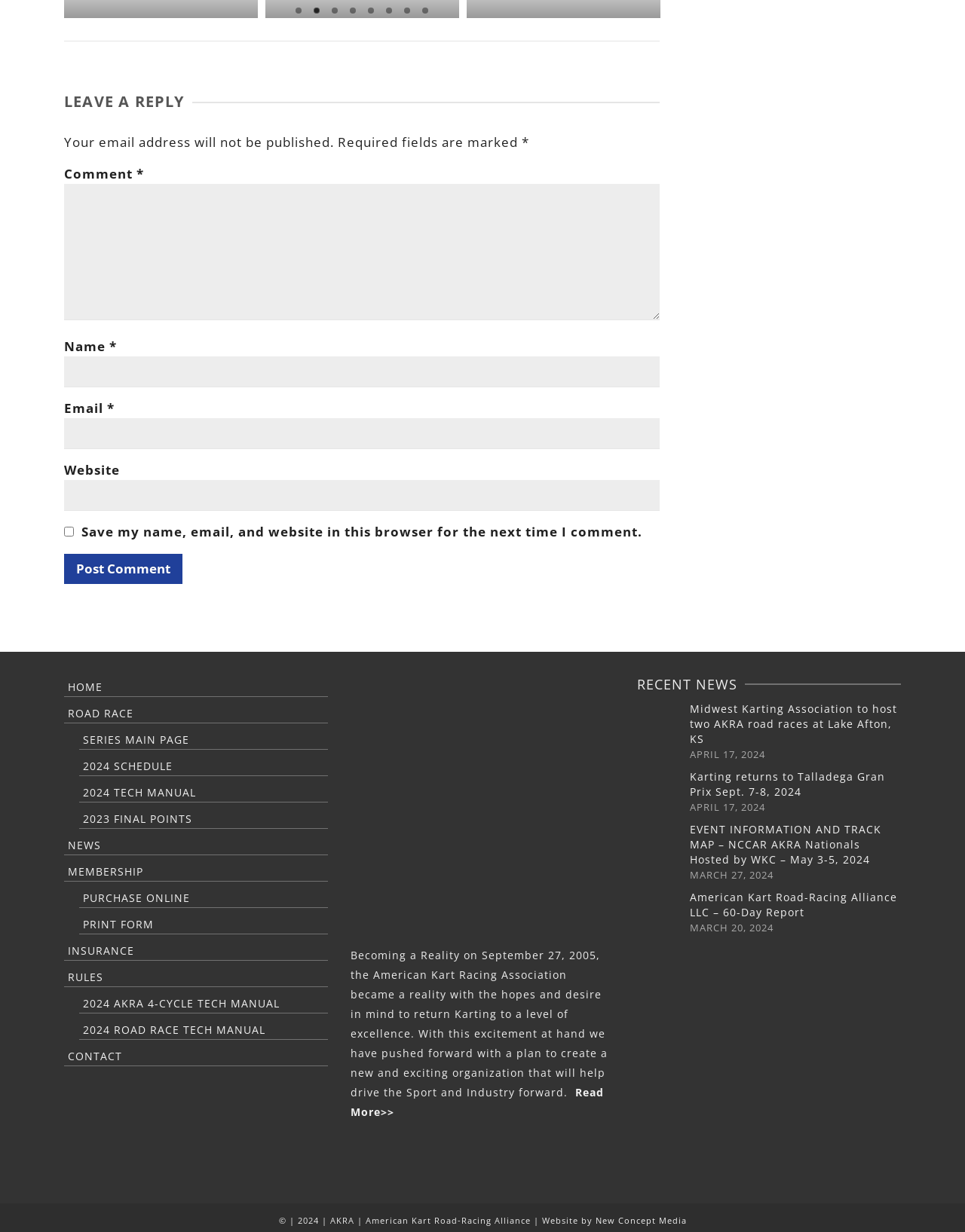Please identify the bounding box coordinates of the element on the webpage that should be clicked to follow this instruction: "Enter your name in the 'Name' field". The bounding box coordinates should be given as four float numbers between 0 and 1, formatted as [left, top, right, bottom].

[0.066, 0.289, 0.684, 0.314]